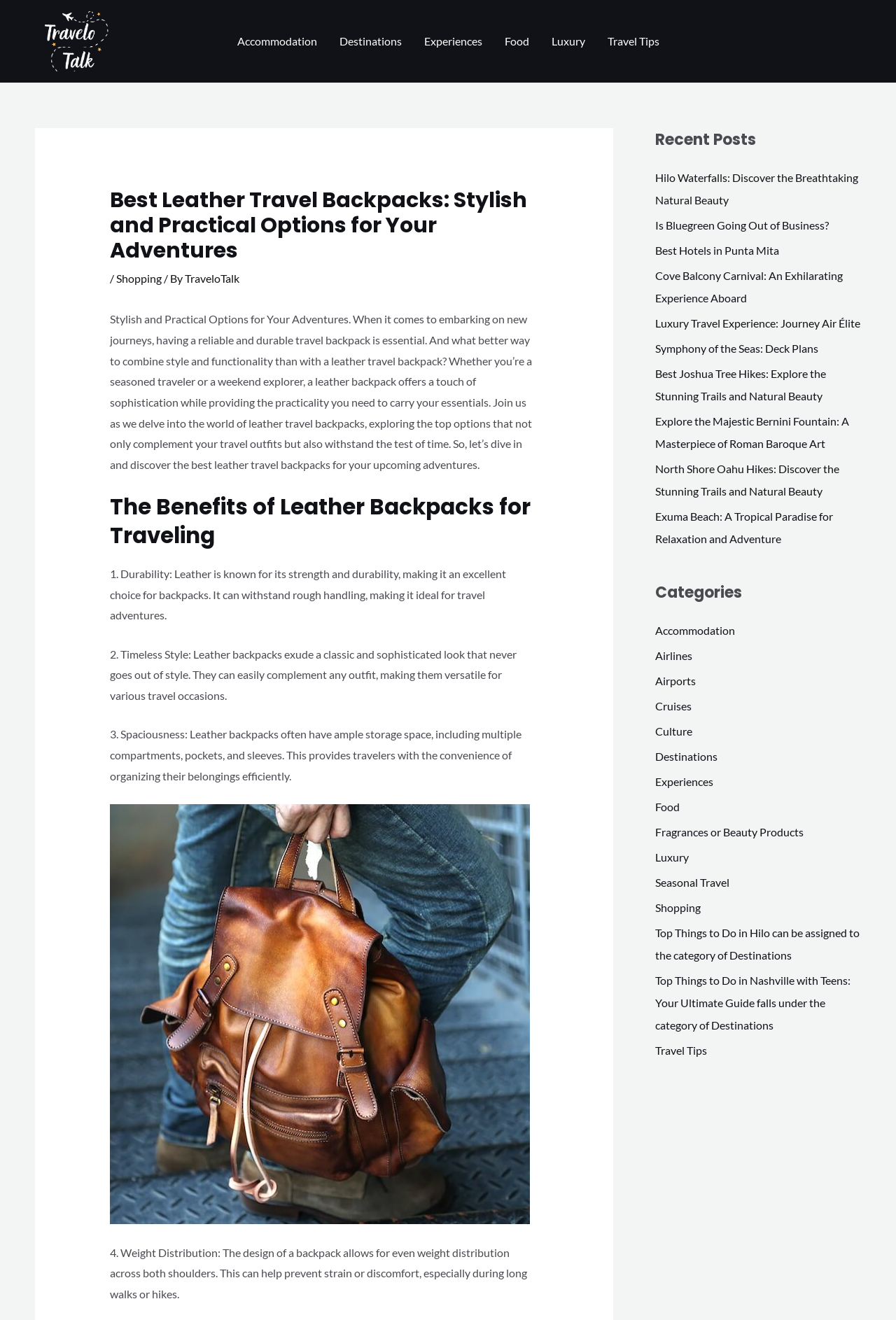Please find the bounding box coordinates of the element that needs to be clicked to perform the following instruction: "Navigate to the 'Destinations' page". The bounding box coordinates should be four float numbers between 0 and 1, represented as [left, top, right, bottom].

[0.366, 0.023, 0.461, 0.039]